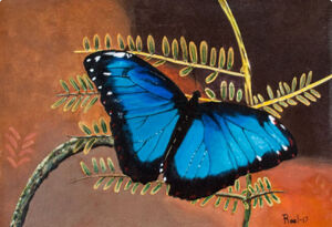What is the purpose of the 'Prison Arts Collective'?
Refer to the image and provide a detailed answer to the question.

According to the caption, the 'Prison Arts Collective' is an initiative focused on exploring sustainability and community engagement through artistic expression, which implies that its primary purpose is to promote these values.